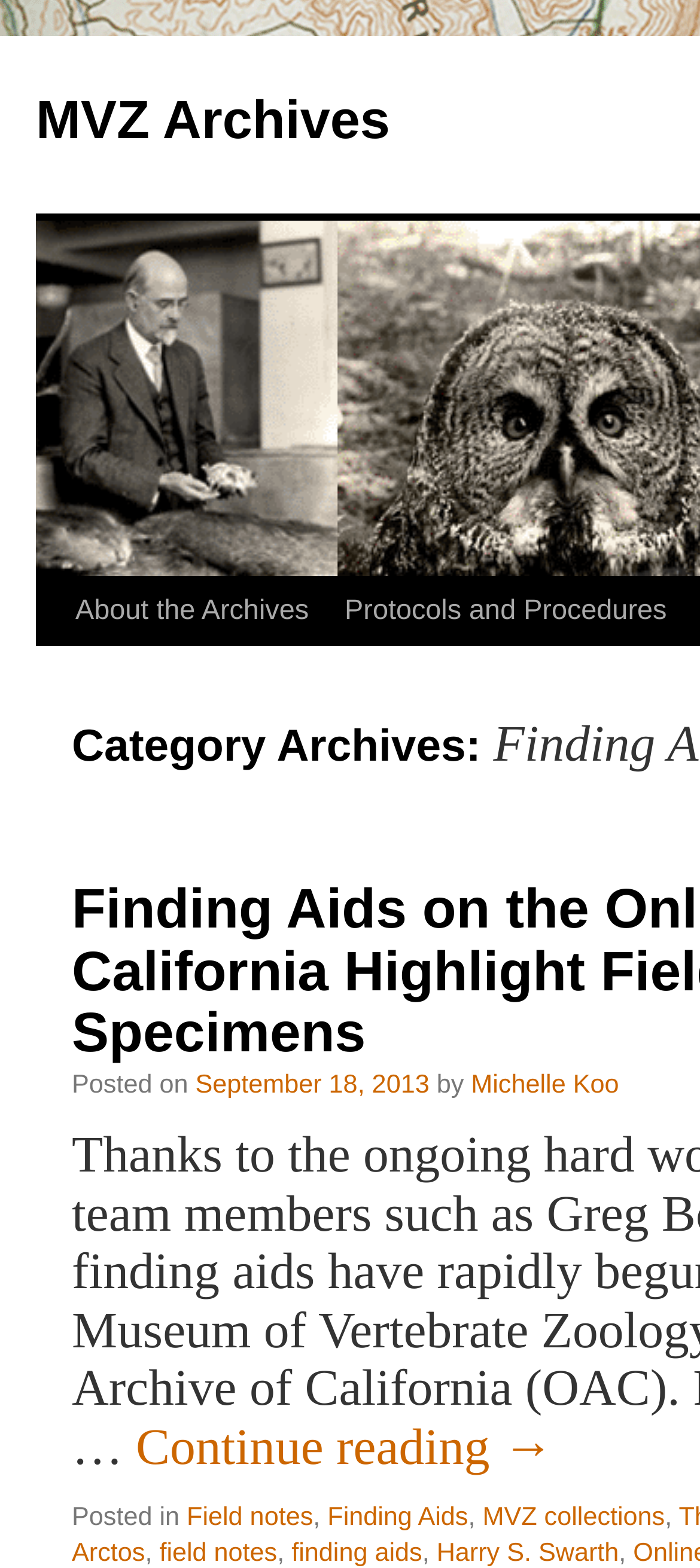Please provide a short answer using a single word or phrase for the question:
What is the purpose of the 'Skip to content' link?

To skip to the main content